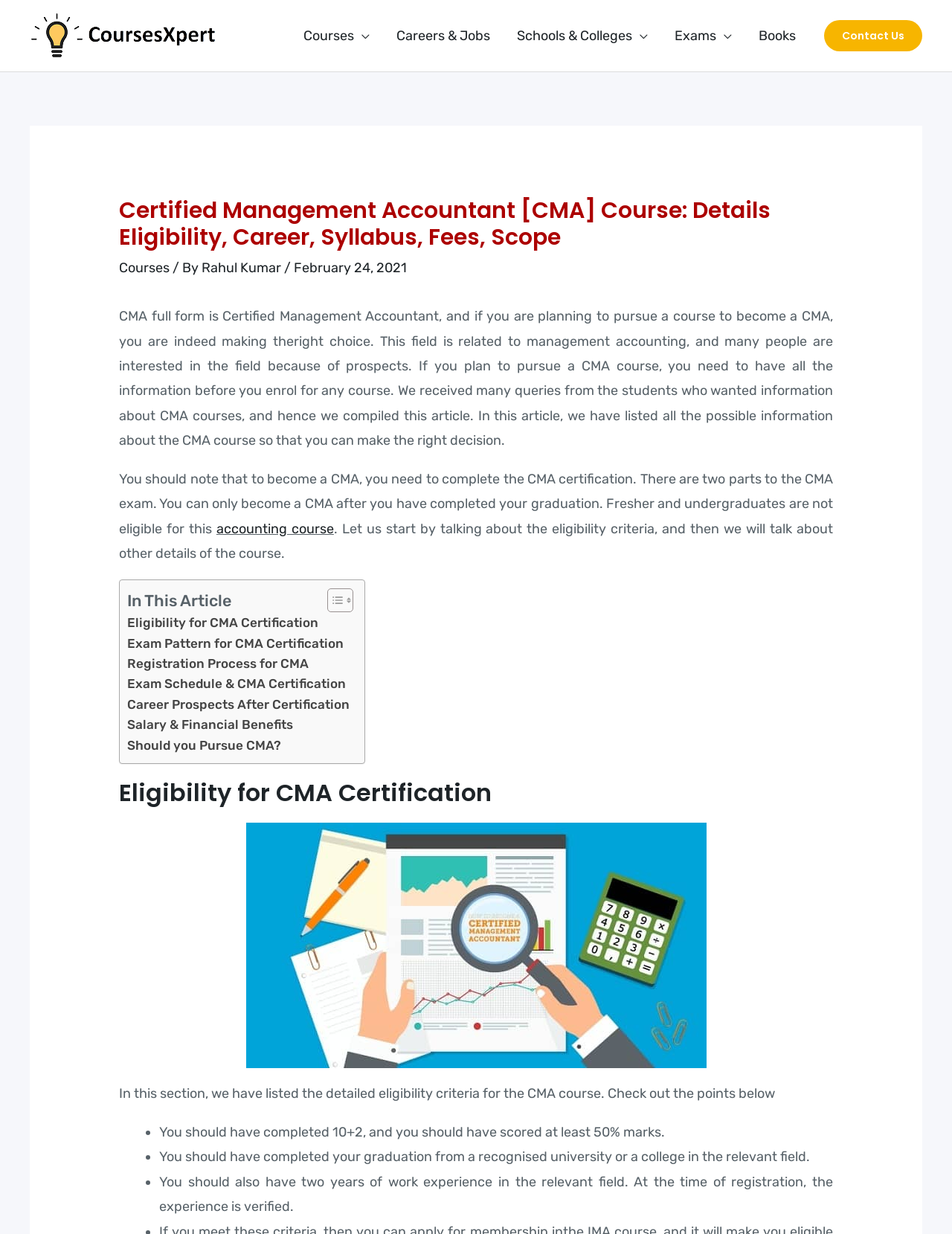Specify the bounding box coordinates of the area to click in order to execute this command: 'Contact us'. The coordinates should consist of four float numbers ranging from 0 to 1, and should be formatted as [left, top, right, bottom].

[0.866, 0.016, 0.969, 0.042]